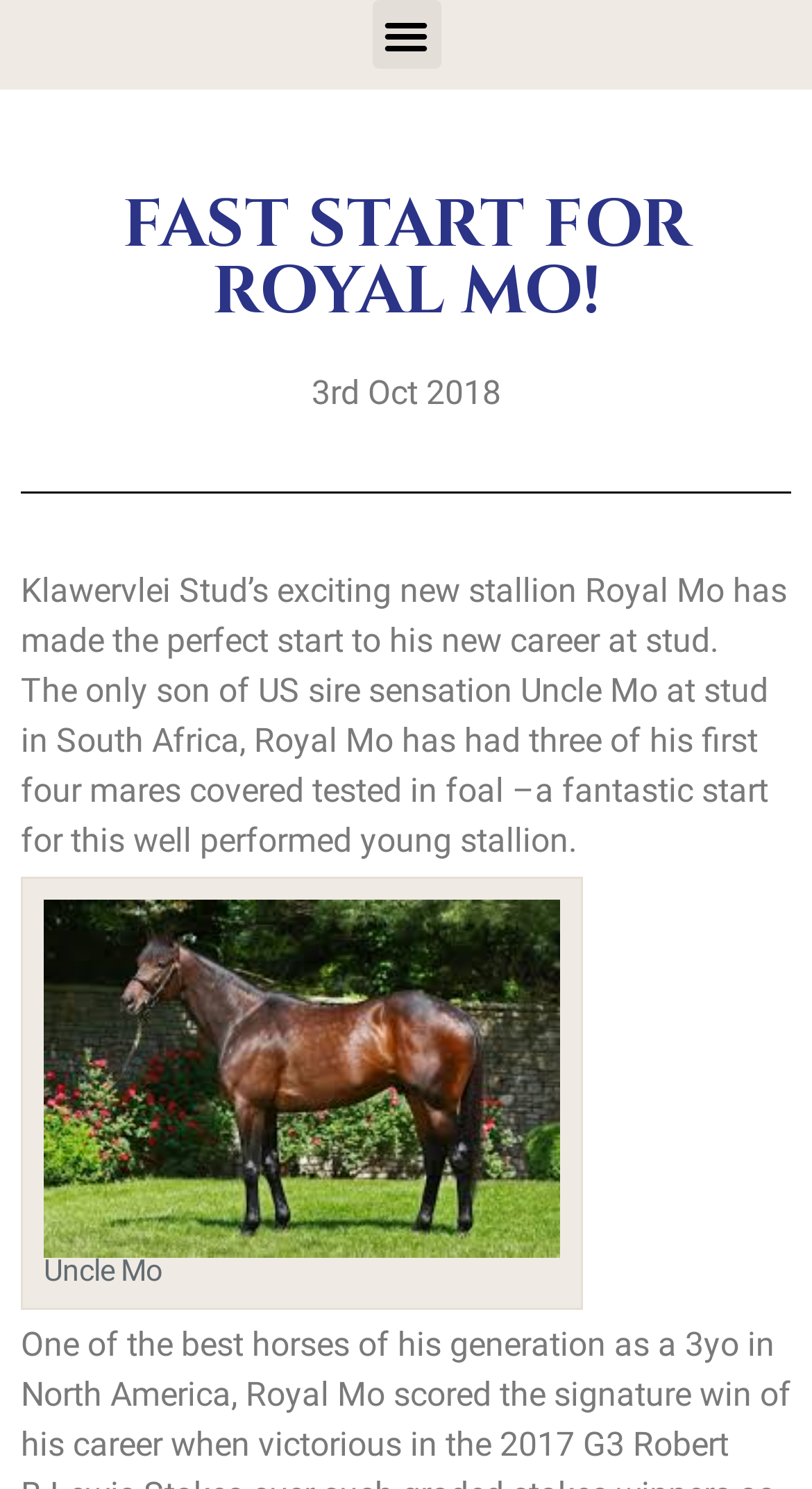What is the date of the article?
Answer with a single word or phrase, using the screenshot for reference.

3rd Oct 2018